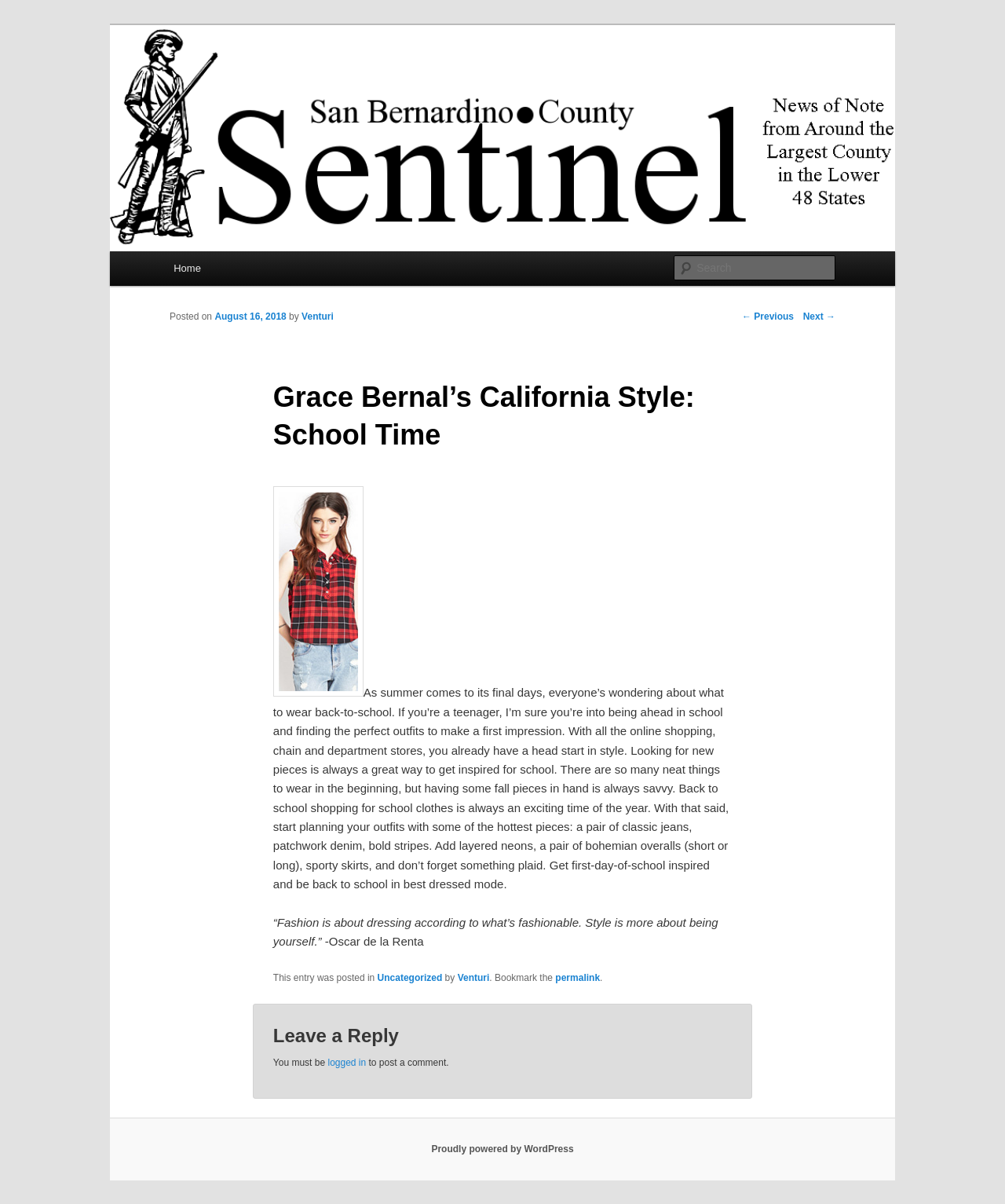Kindly determine the bounding box coordinates for the clickable area to achieve the given instruction: "Read the previous post".

[0.738, 0.258, 0.79, 0.267]